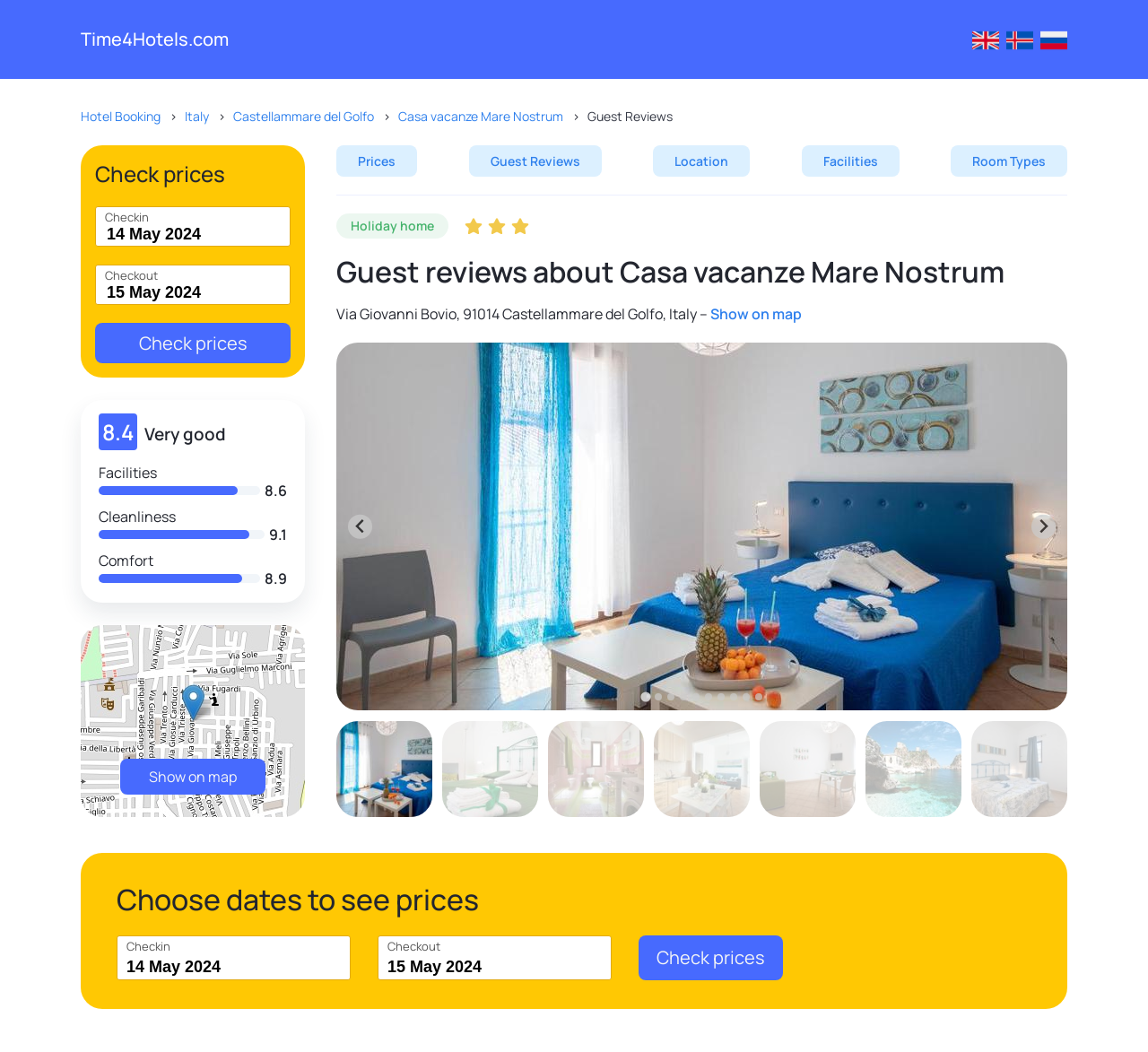Determine the bounding box coordinates of the clickable area required to perform the following instruction: "Check prices". The coordinates should be represented as four float numbers between 0 and 1: [left, top, right, bottom].

[0.083, 0.307, 0.253, 0.345]